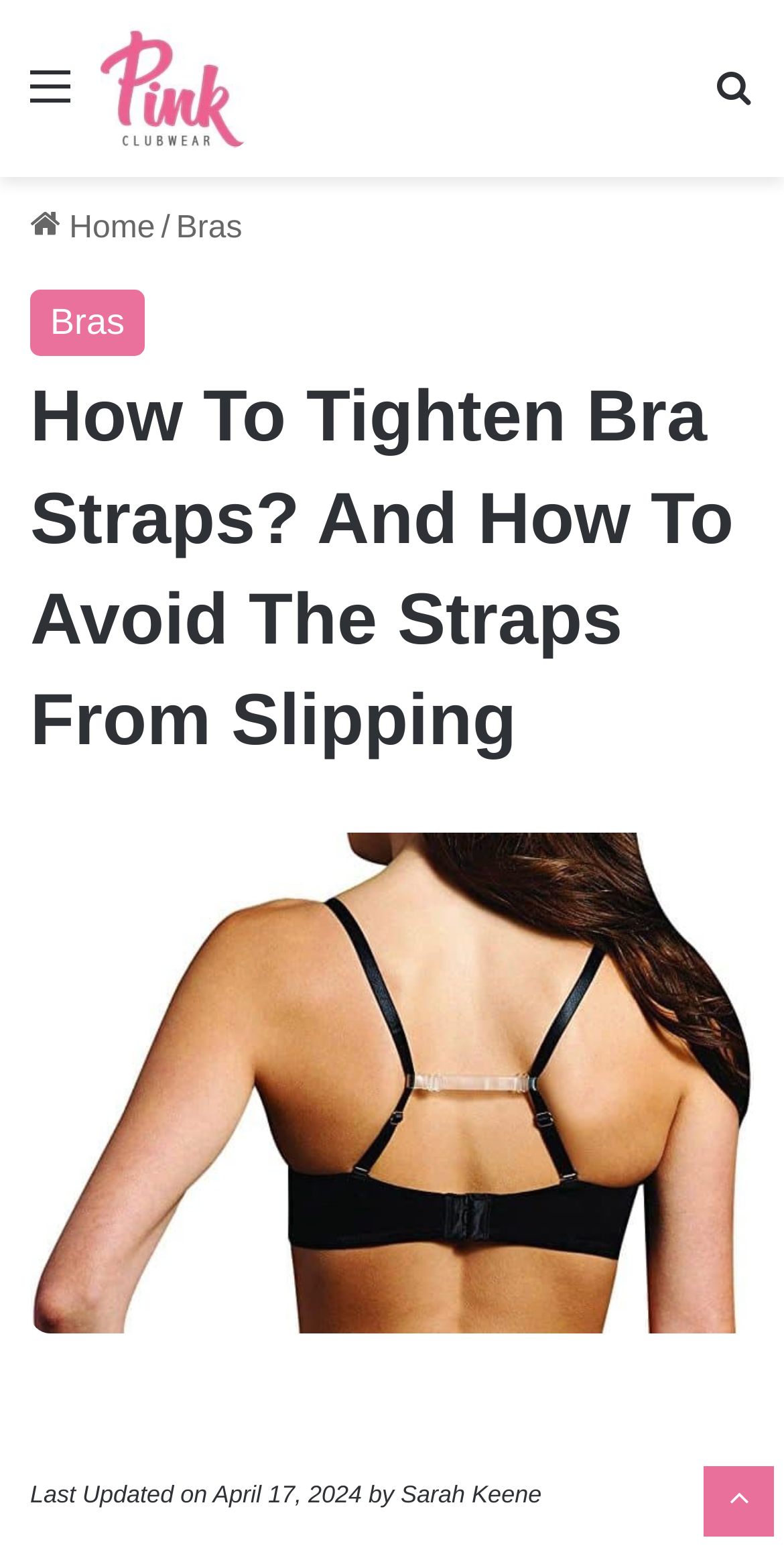Use a single word or phrase to answer this question: 
How many main categories are in the navigation menu?

3